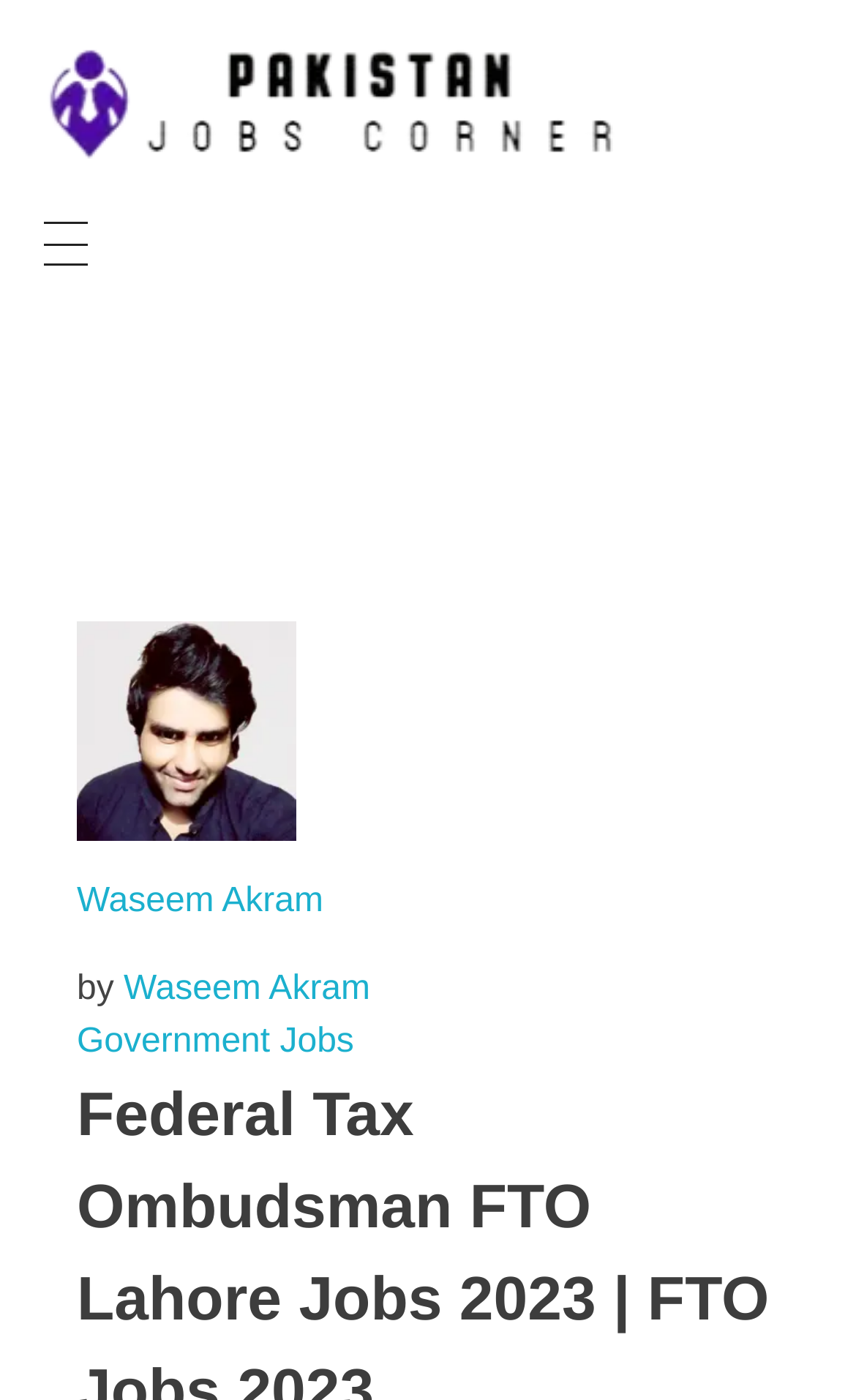Describe all the key features of the webpage in detail.

The webpage is about Federal Tax Ombudsman FTO Lahore Jobs 2023, specifically announcing job openings for Lower Division Clerk DLC BPS-09 positions. 

At the top-left corner, there is a logo image, which is a cropped version of the 'Log-removebg-preview.png' file. Next to the logo, there is a heading that reads "Pakistan Jobs Corner". 

Below the logo and heading, there is a link to "Pakistan Jobs Corner" with a description "by Waseem Akram", indicating the author or publisher of the job posting. To the right of this link, there is another link to "Government Jobs", which might be a category or related job postings.

Further down, there is a description list that appears to provide more information about the job posting, but the details are not explicitly stated.